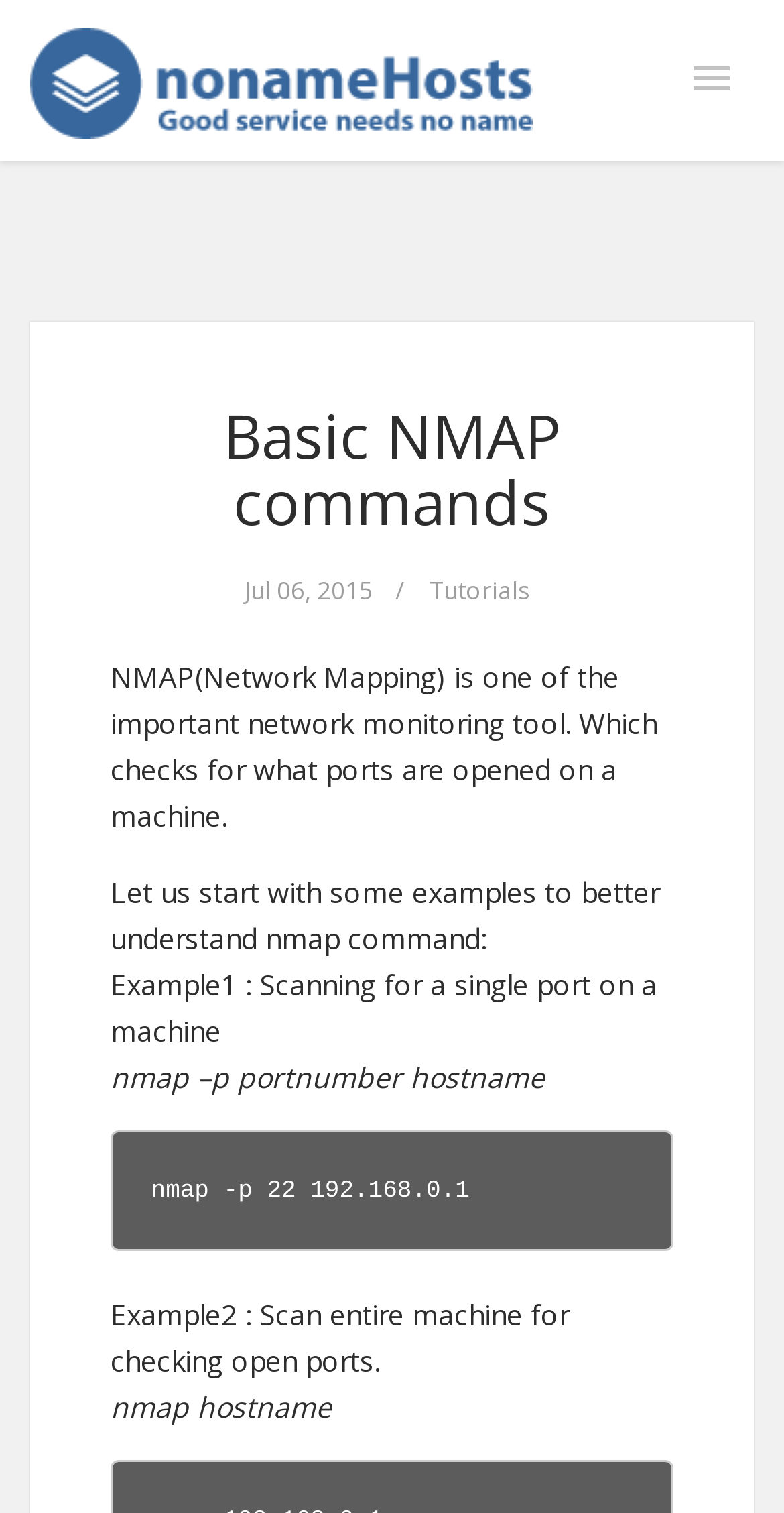What is the date mentioned on the webpage?
Examine the image and give a concise answer in one word or a short phrase.

Jul 06, 2015